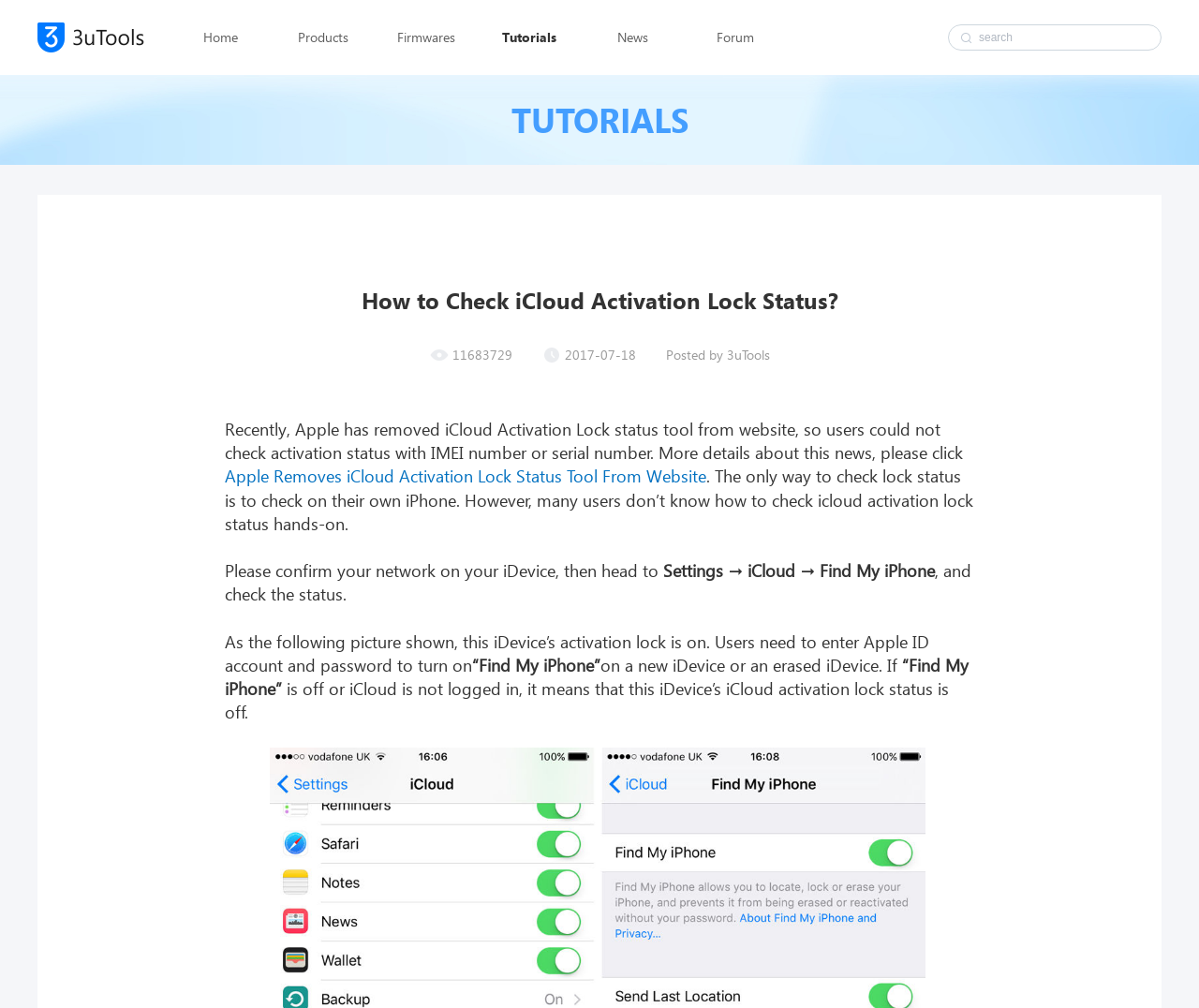Indicate the bounding box coordinates of the clickable region to achieve the following instruction: "click the Products link."

[0.242, 0.0, 0.297, 0.074]